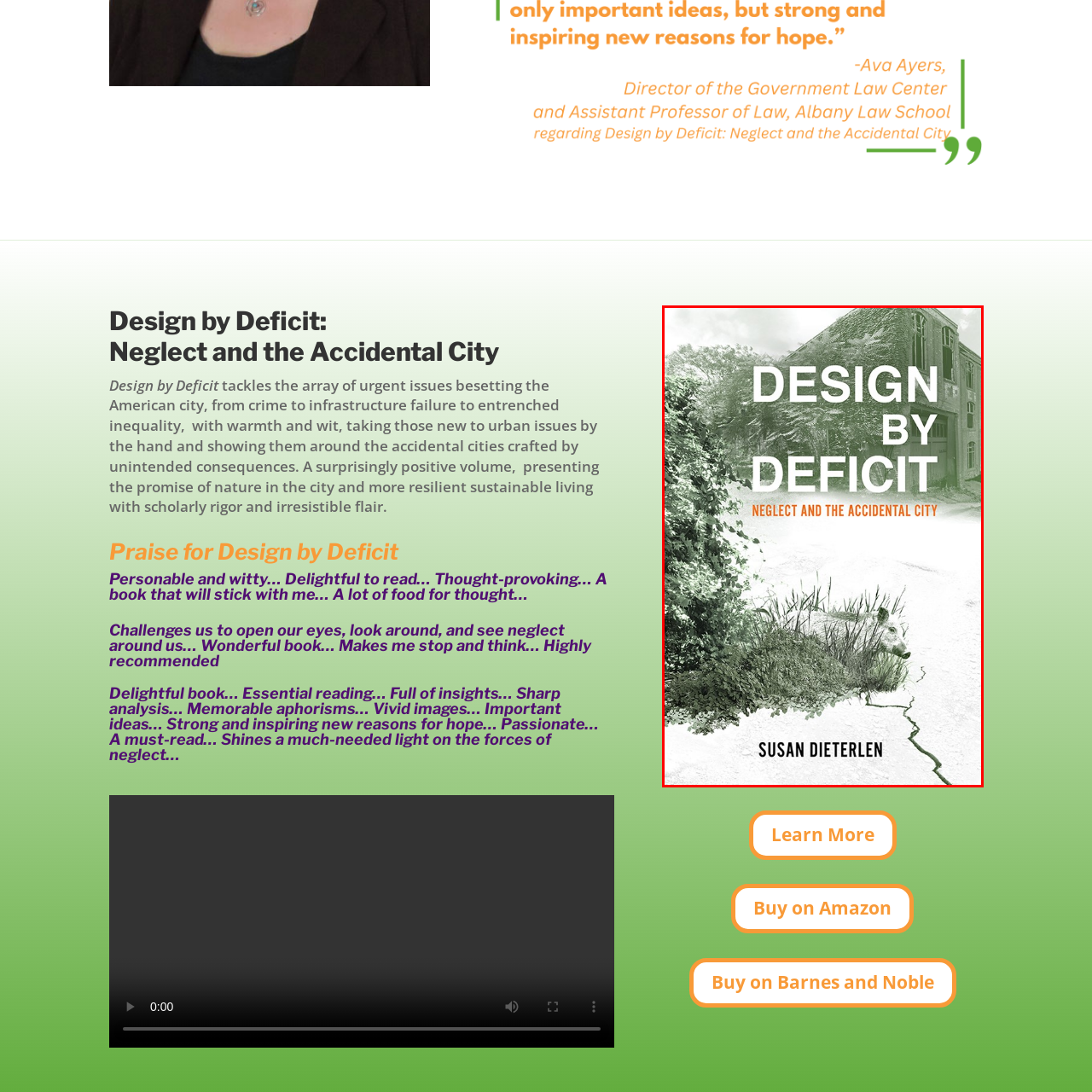Please analyze the elements within the red highlighted area in the image and provide a comprehensive answer to the following question: What is depicted on the book cover?

The artwork on the book cover portrays a striking contrast between urban decay and nature's resilience, showing a crumbling building being reclaimed by nature, with greenery growing over it.